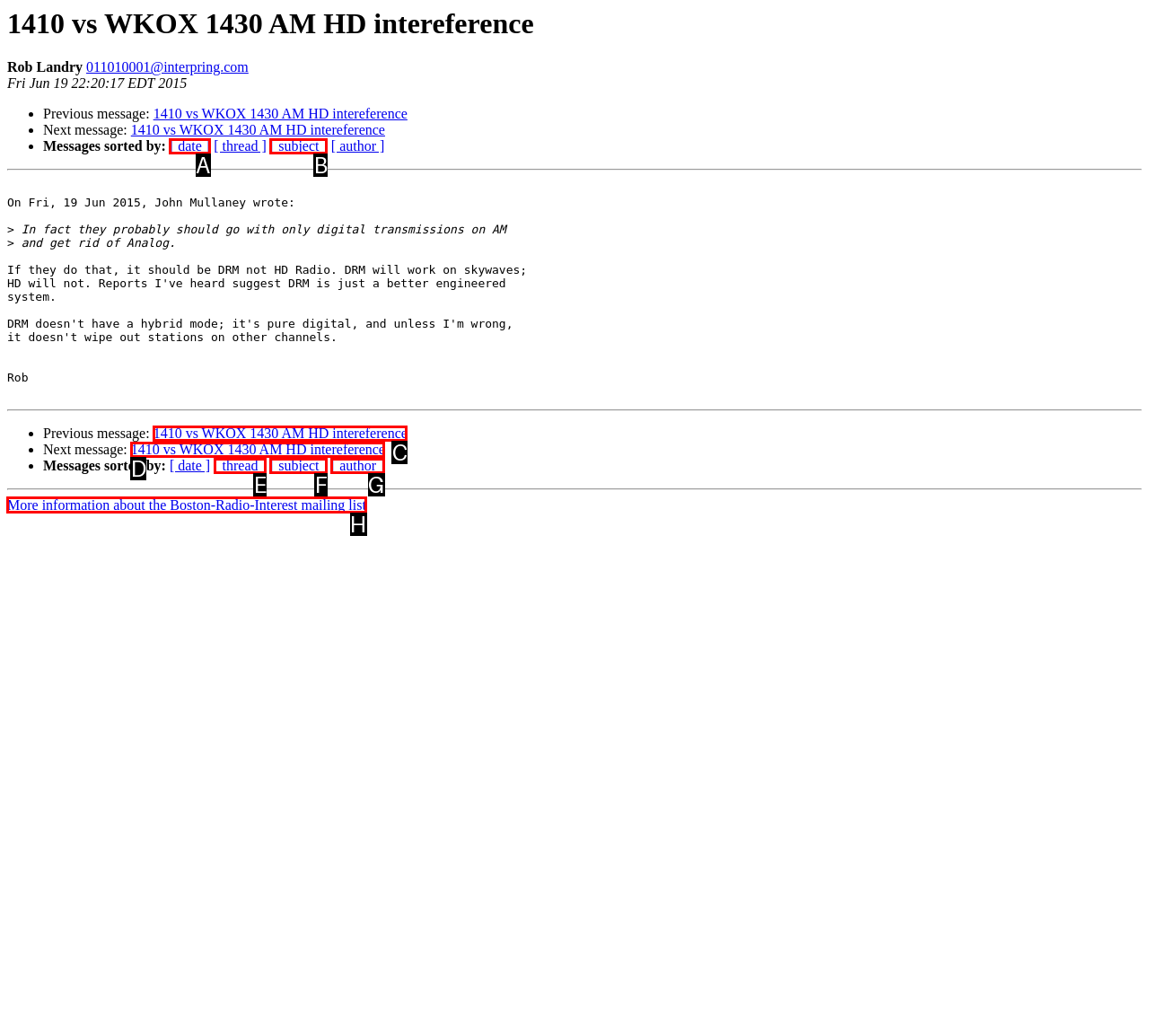Identify the letter of the UI element needed to carry out the task: Get more information about the Boston-Radio-Interest mailing list
Reply with the letter of the chosen option.

H